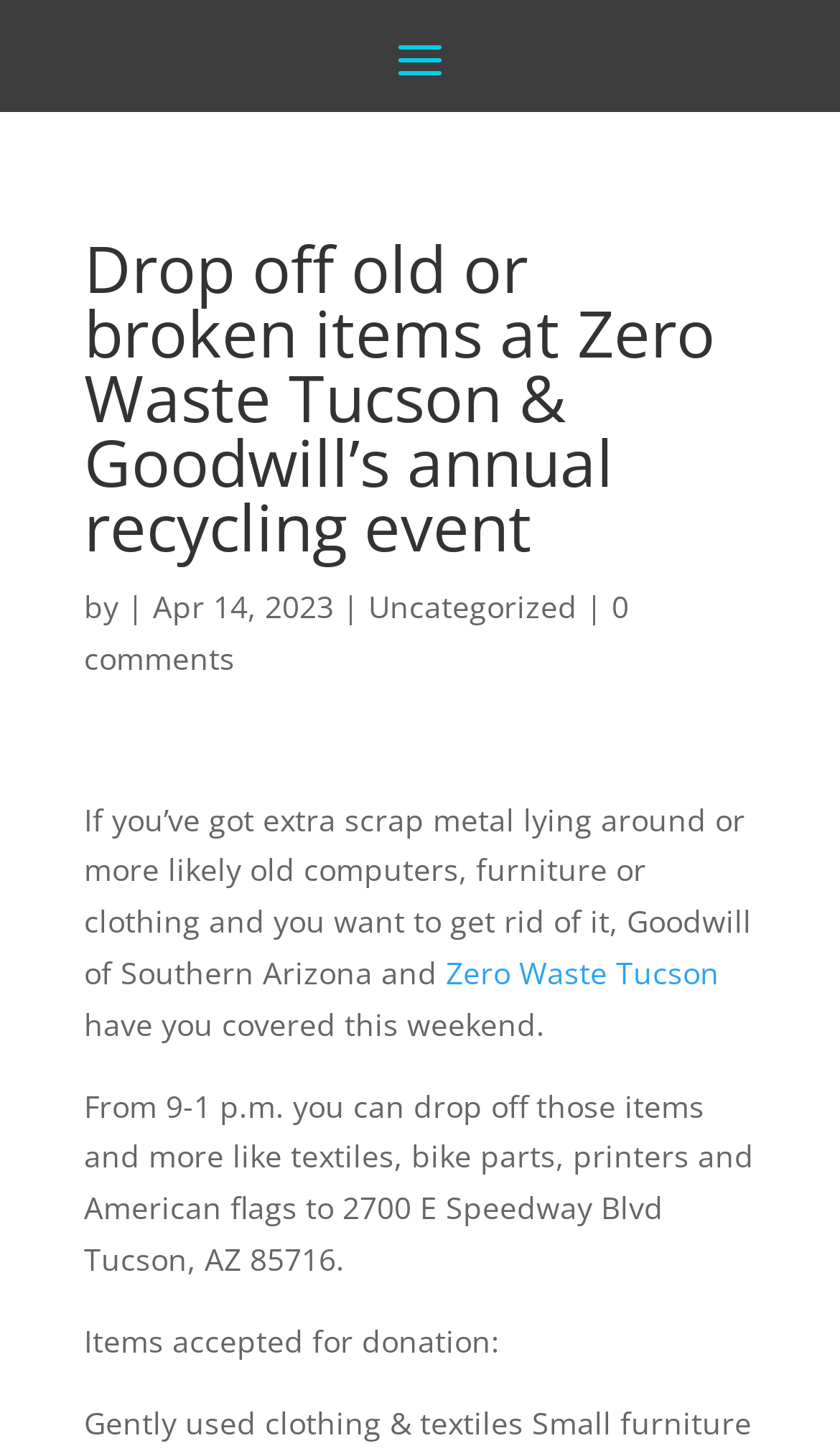What is the date of the recycling event?
Using the visual information, answer the question in a single word or phrase.

Apr 14, 2023